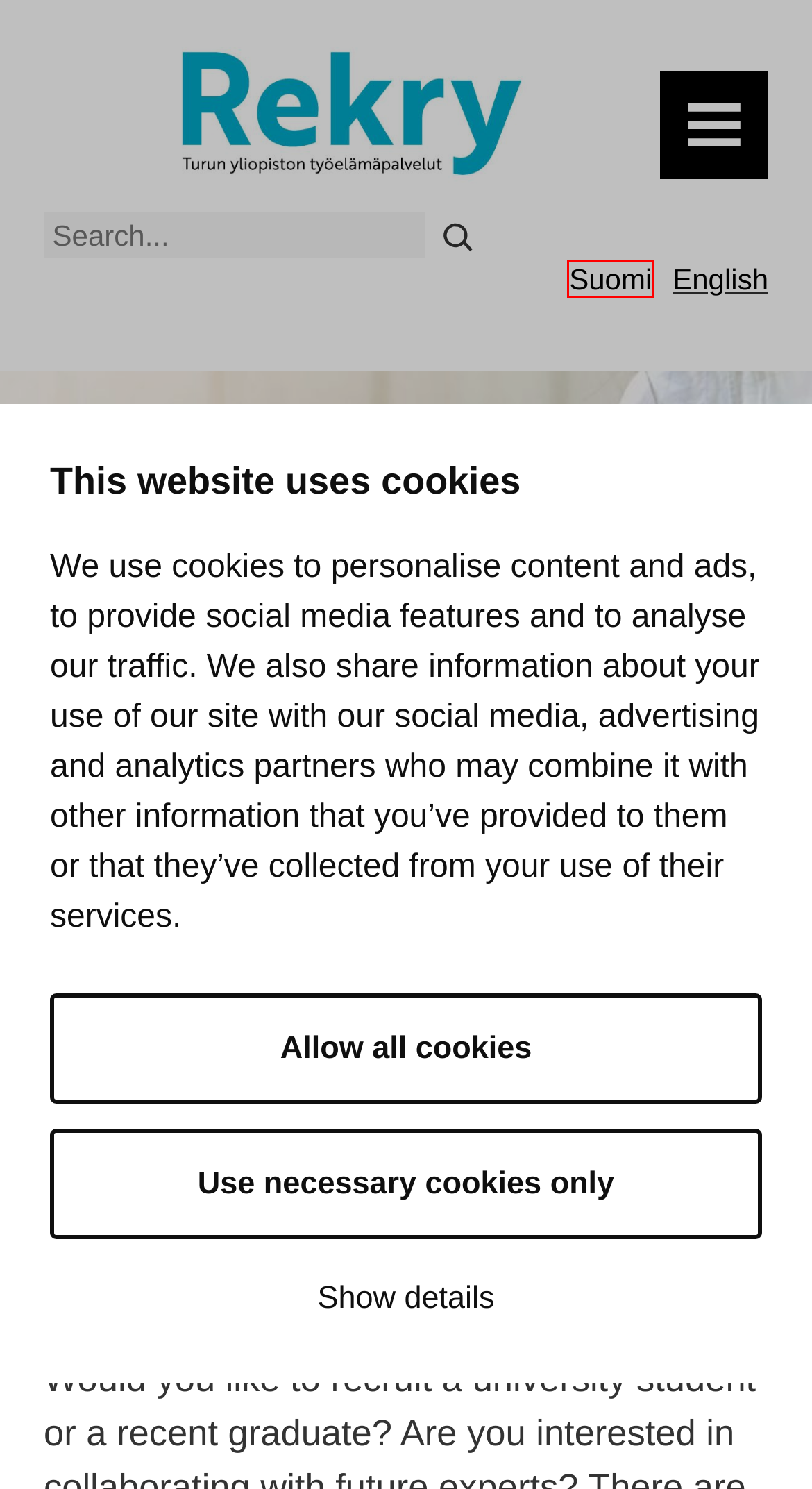You have a screenshot of a webpage with a red bounding box around an element. Select the webpage description that best matches the new webpage after clicking the element within the red bounding box. Here are the descriptions:
A. Career Services | Career Services
B. Accessibility Statement | University of Turku Website Service
C. Palvelut työnantajille | Rekry - Turun yliopiston työelämäpalvelut
D. Recruit a student | Career Services
E. Commission a thesis or a project | Career Services
F. Visibility among students | Career Services
G. Privacy Notice of Website | University of Turku Website Service
H. Turun yliopisto

C